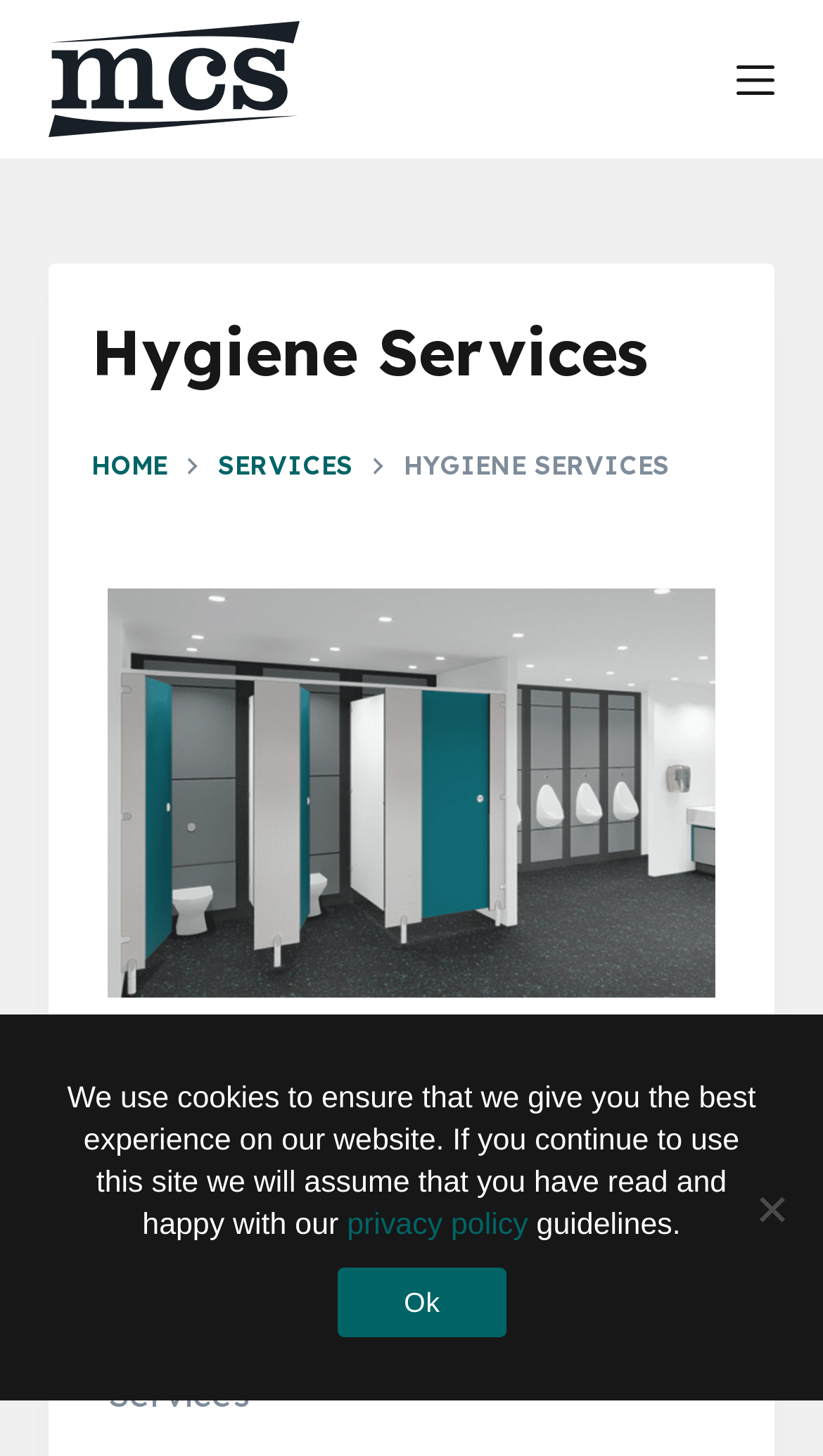Provide a brief response using a word or short phrase to this question:
What is the topic of the main image on the webpage?

Washroom services